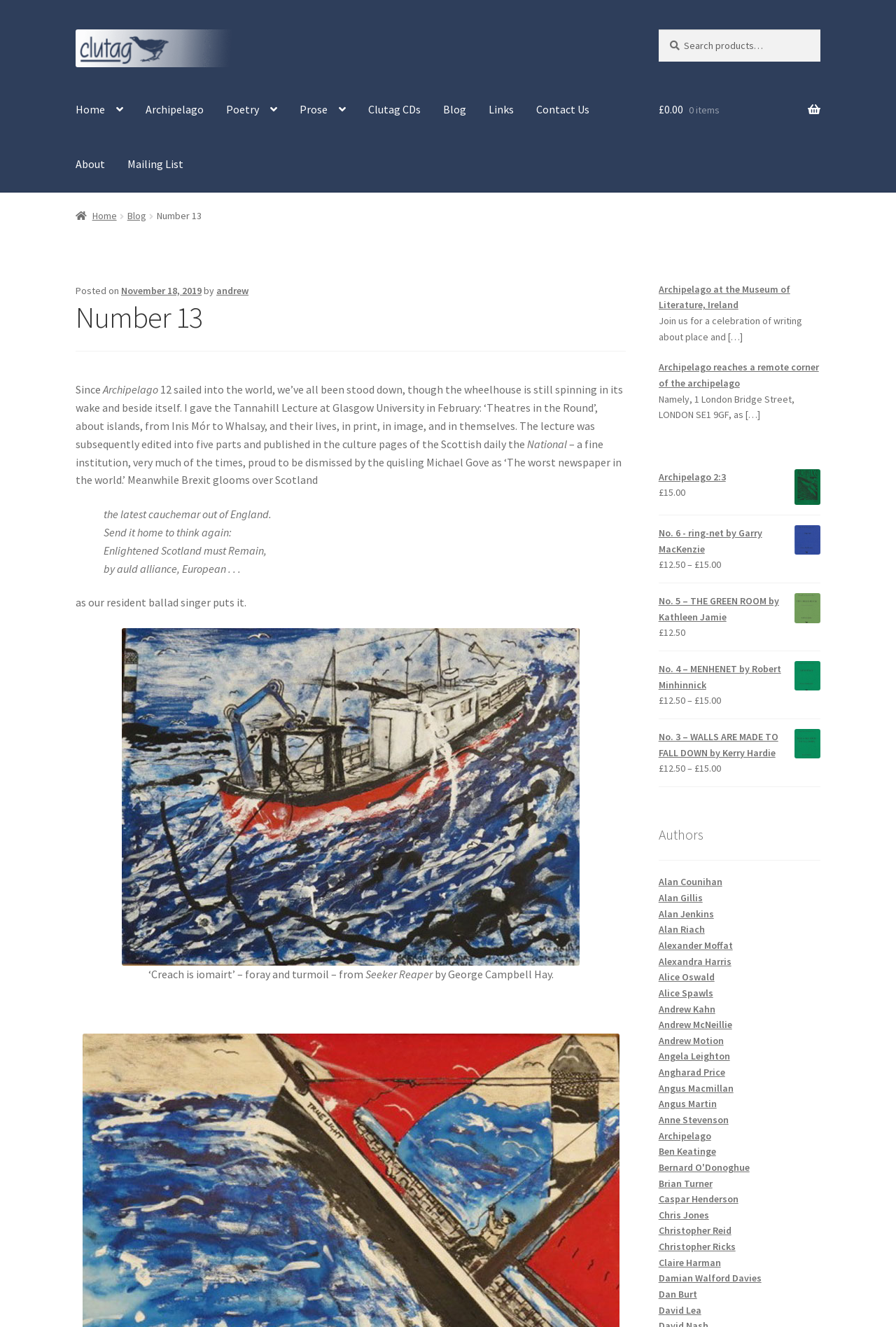What is the price of Archipelago 2:3?
Answer with a single word or short phrase according to what you see in the image.

£15.00